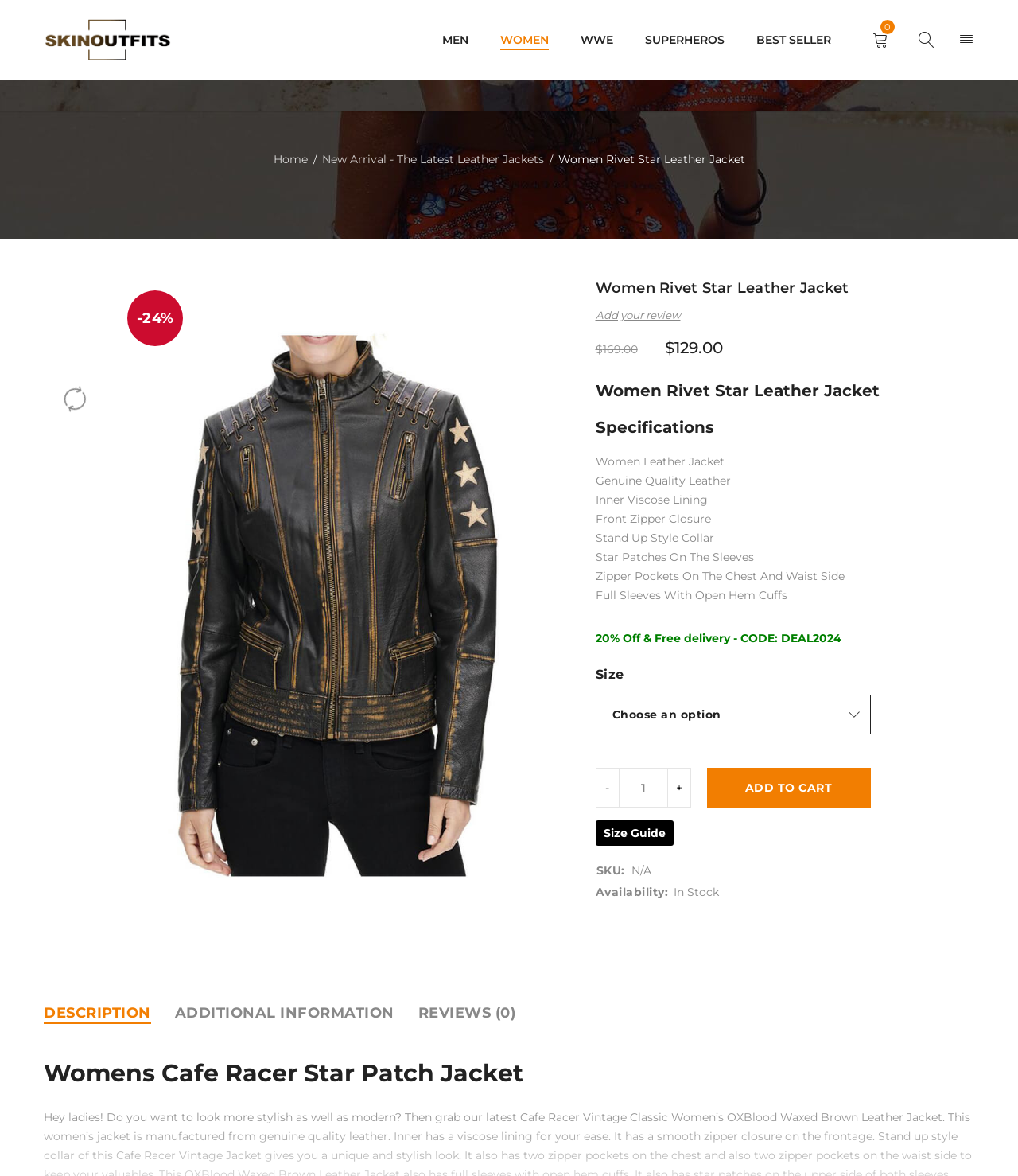Highlight the bounding box coordinates of the region I should click on to meet the following instruction: "Click the 'ADD TO CART' button".

[0.694, 0.653, 0.855, 0.687]